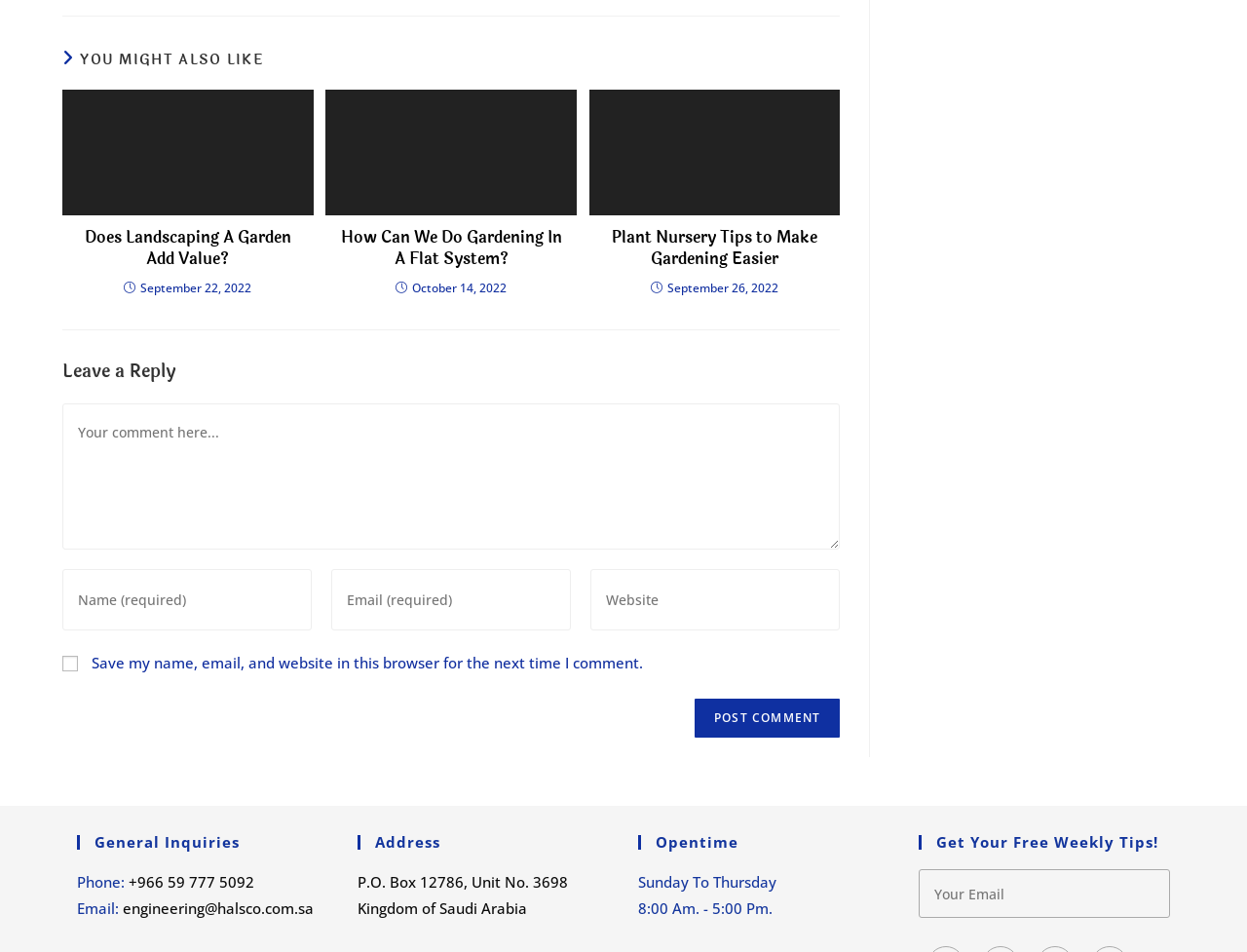Give a one-word or one-phrase response to the question: 
What is the purpose of the textbox at the bottom of the page?

Subscribe to weekly tips